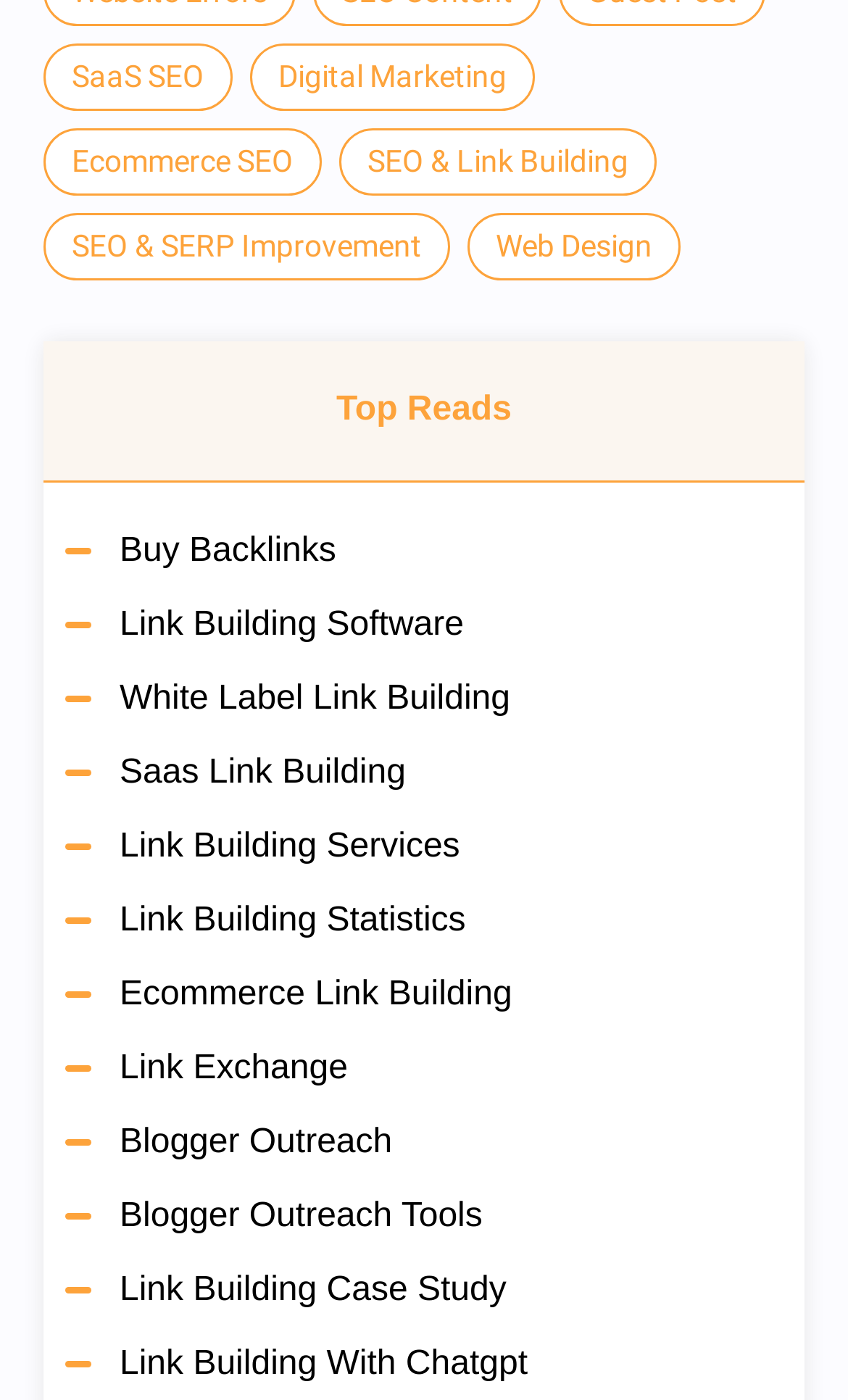Identify the bounding box coordinates necessary to click and complete the given instruction: "search for something".

None